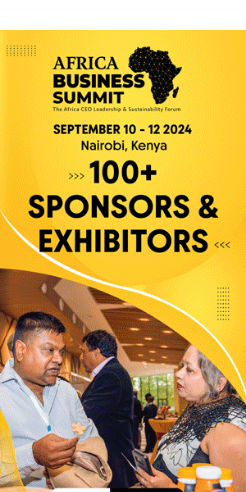Where is the event scheduled to take place?
Refer to the screenshot and deliver a thorough answer to the question presented.

The image provides the location of the event, which is Nairobi, Kenya, as mentioned in the caption, indicating the venue of the 'Africa Business Summit'.